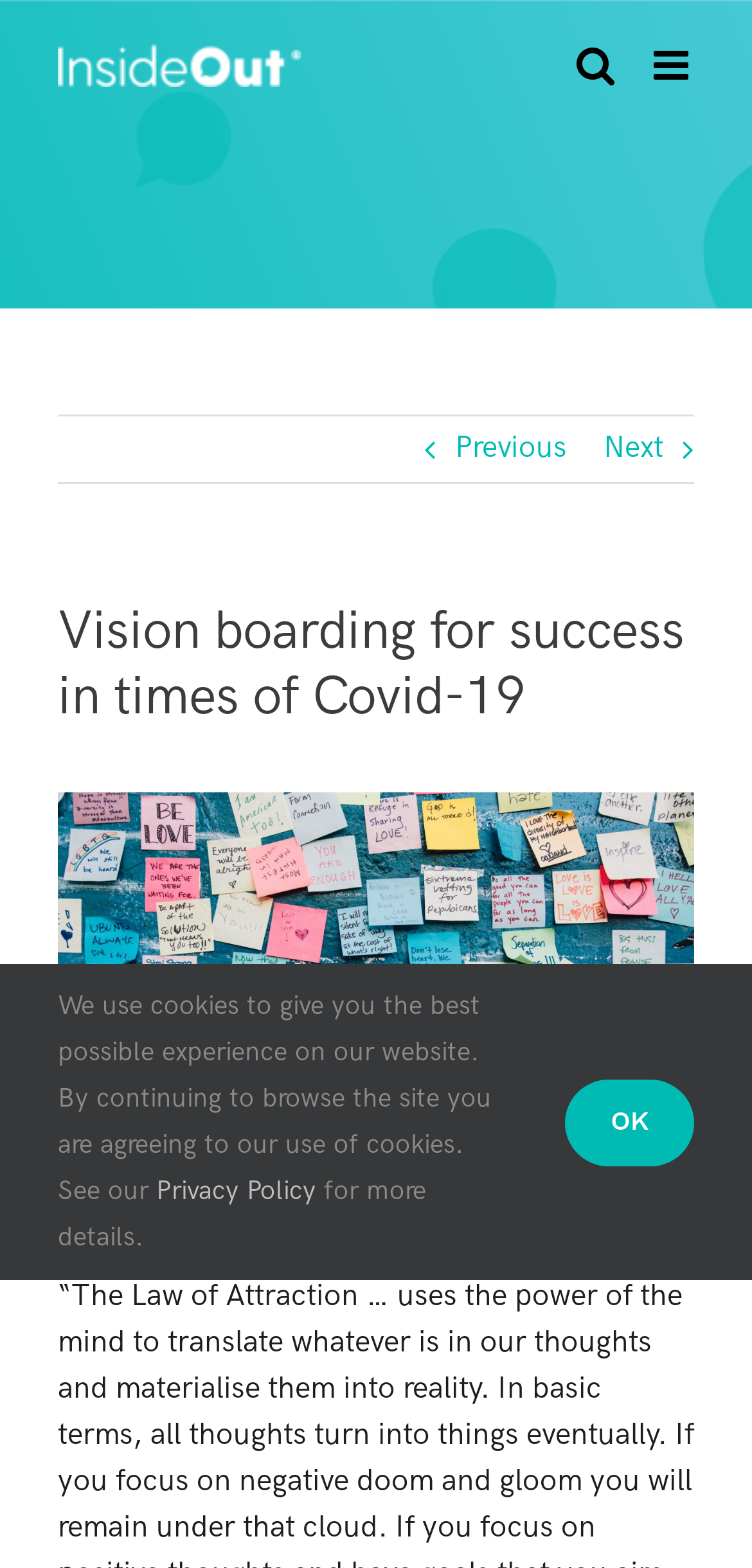Using a single word or phrase, answer the following question: 
What is the logo on the top left?

InsideOut Logo